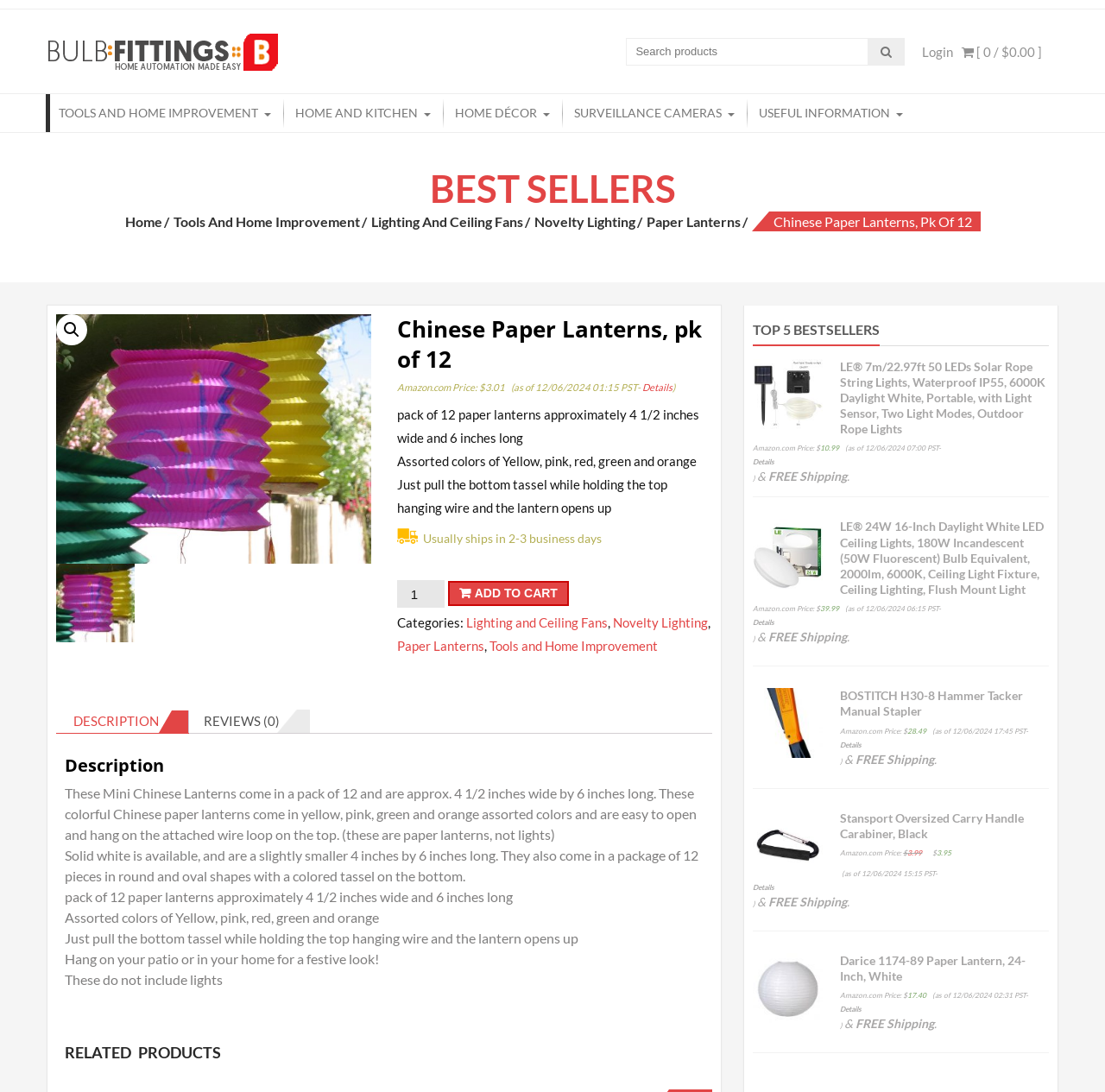Pinpoint the bounding box coordinates of the element you need to click to execute the following instruction: "View product details". The bounding box should be represented by four float numbers between 0 and 1, in the format [left, top, right, bottom].

[0.581, 0.349, 0.609, 0.359]